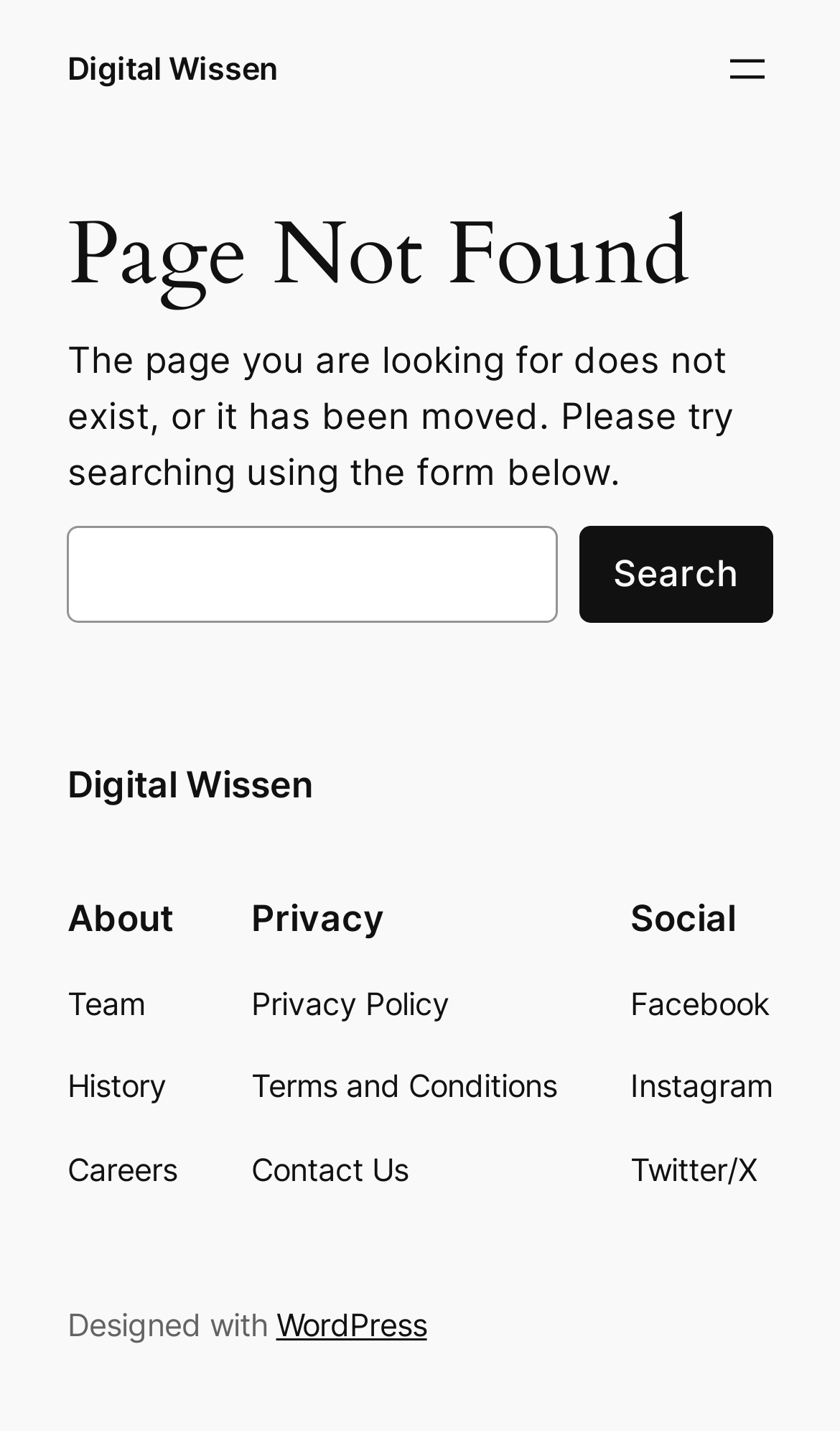What platform is the website designed with?
Could you answer the question with a detailed and thorough explanation?

The website is designed with WordPress, as indicated by the 'Designed with WordPress' text at the bottom of the page. This suggests that the website uses the WordPress content management system to manage its content and layout.